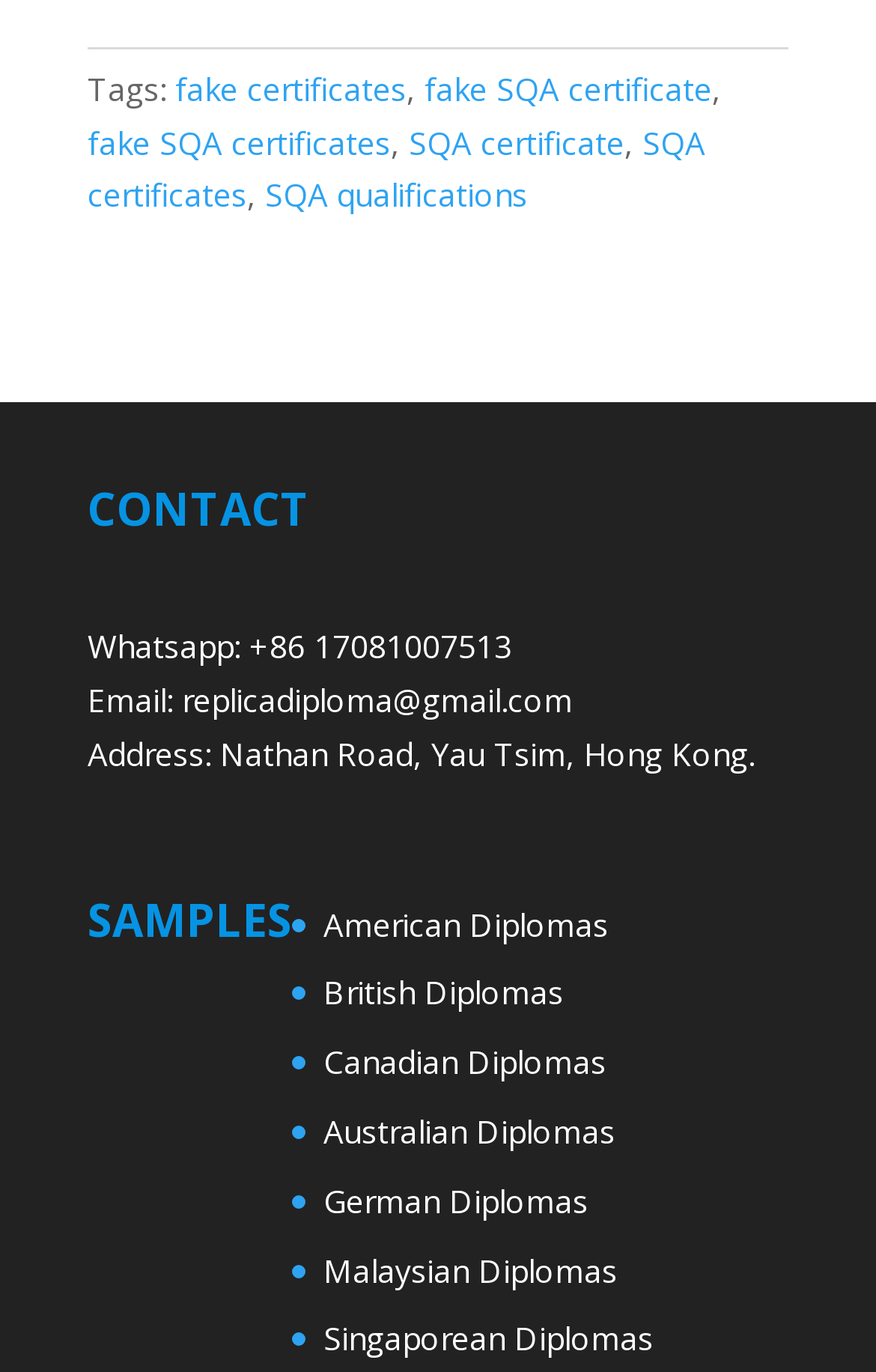Please locate the bounding box coordinates of the element that should be clicked to complete the given instruction: "View SQA qualifications".

[0.303, 0.127, 0.603, 0.158]